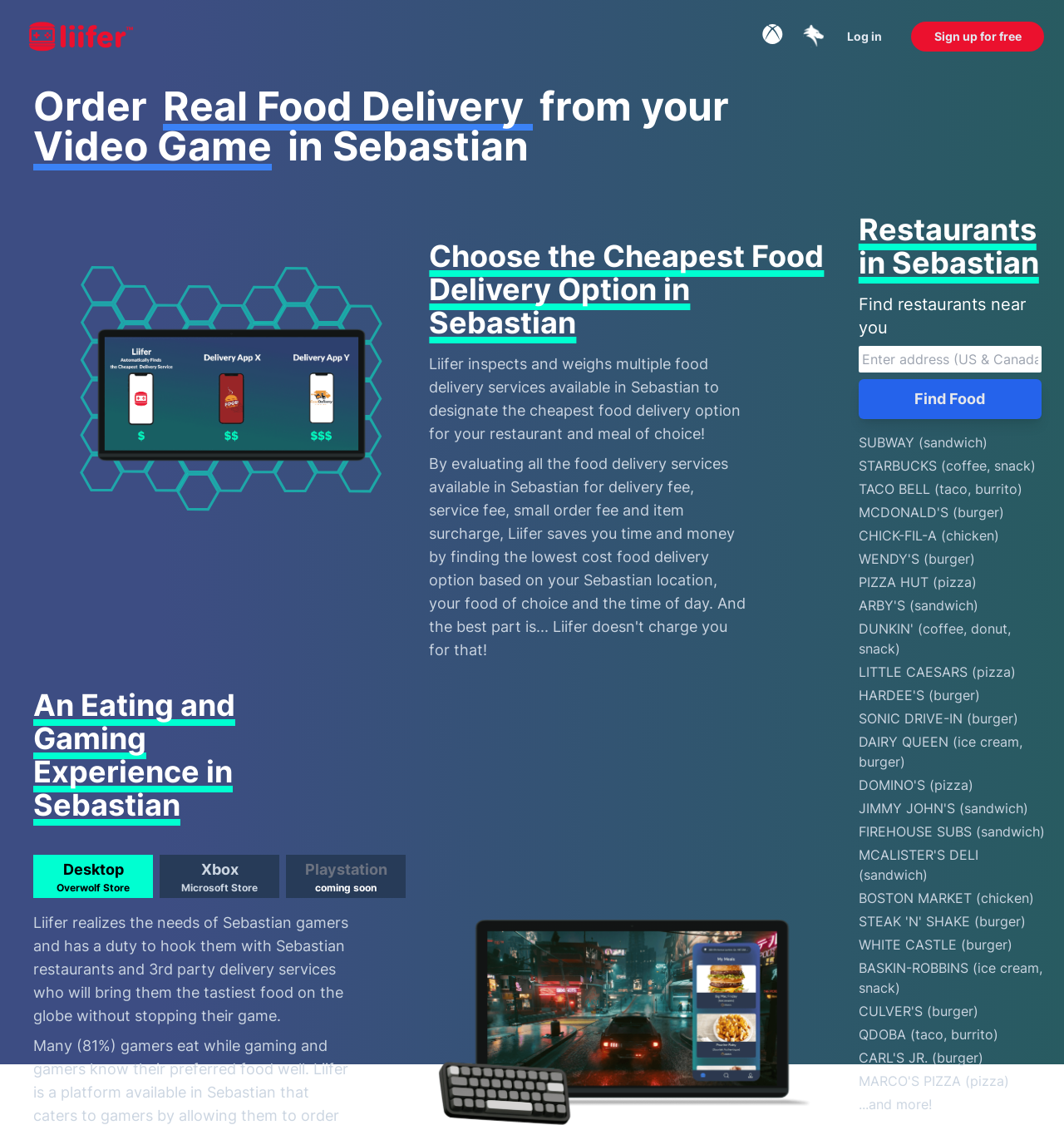Can I order food from this website using my Xbox console?
Provide a short answer using one word or a brief phrase based on the image.

Yes